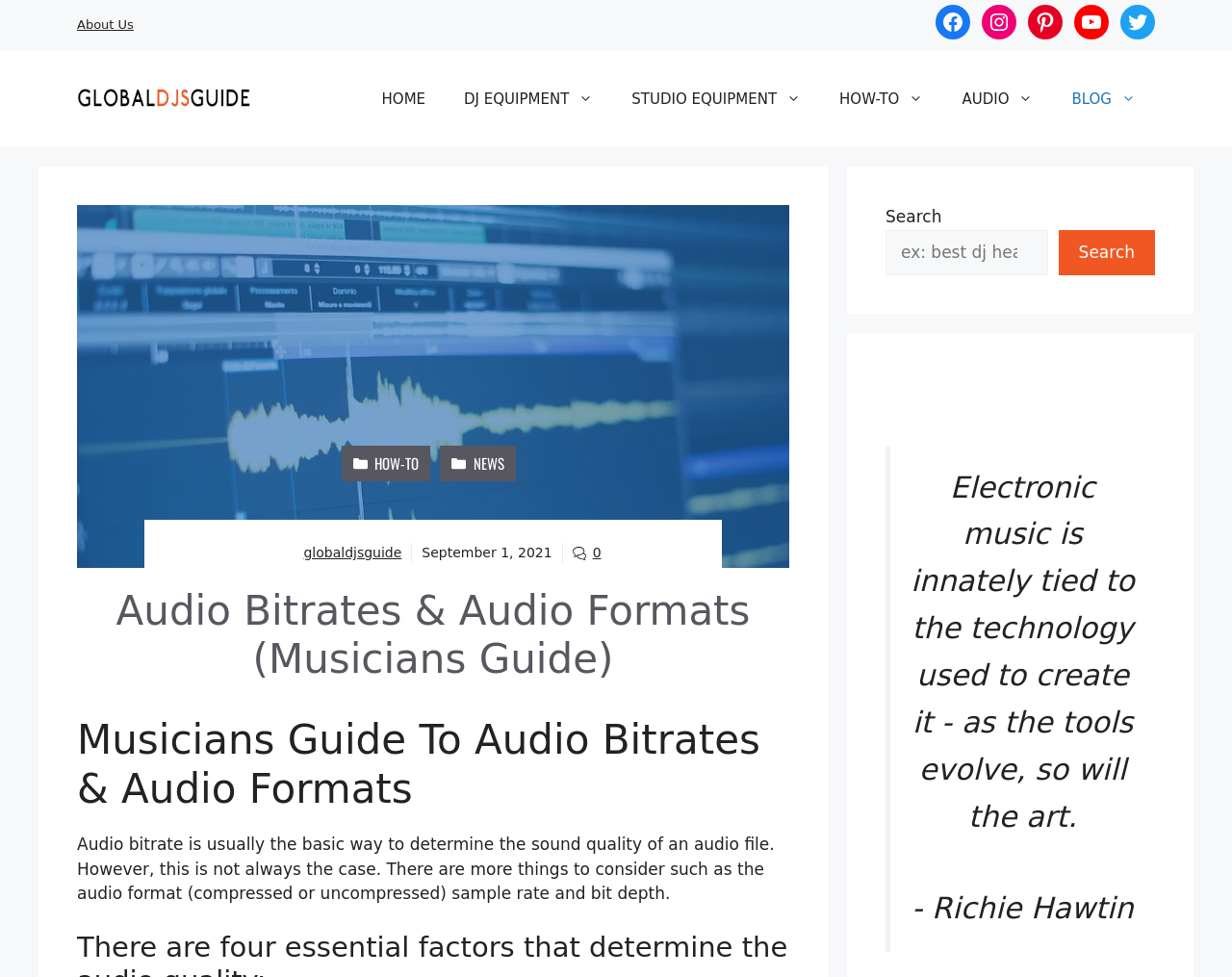Can you specify the bounding box coordinates for the region that should be clicked to fulfill this instruction: "Check 'Privacy Notice'".

None